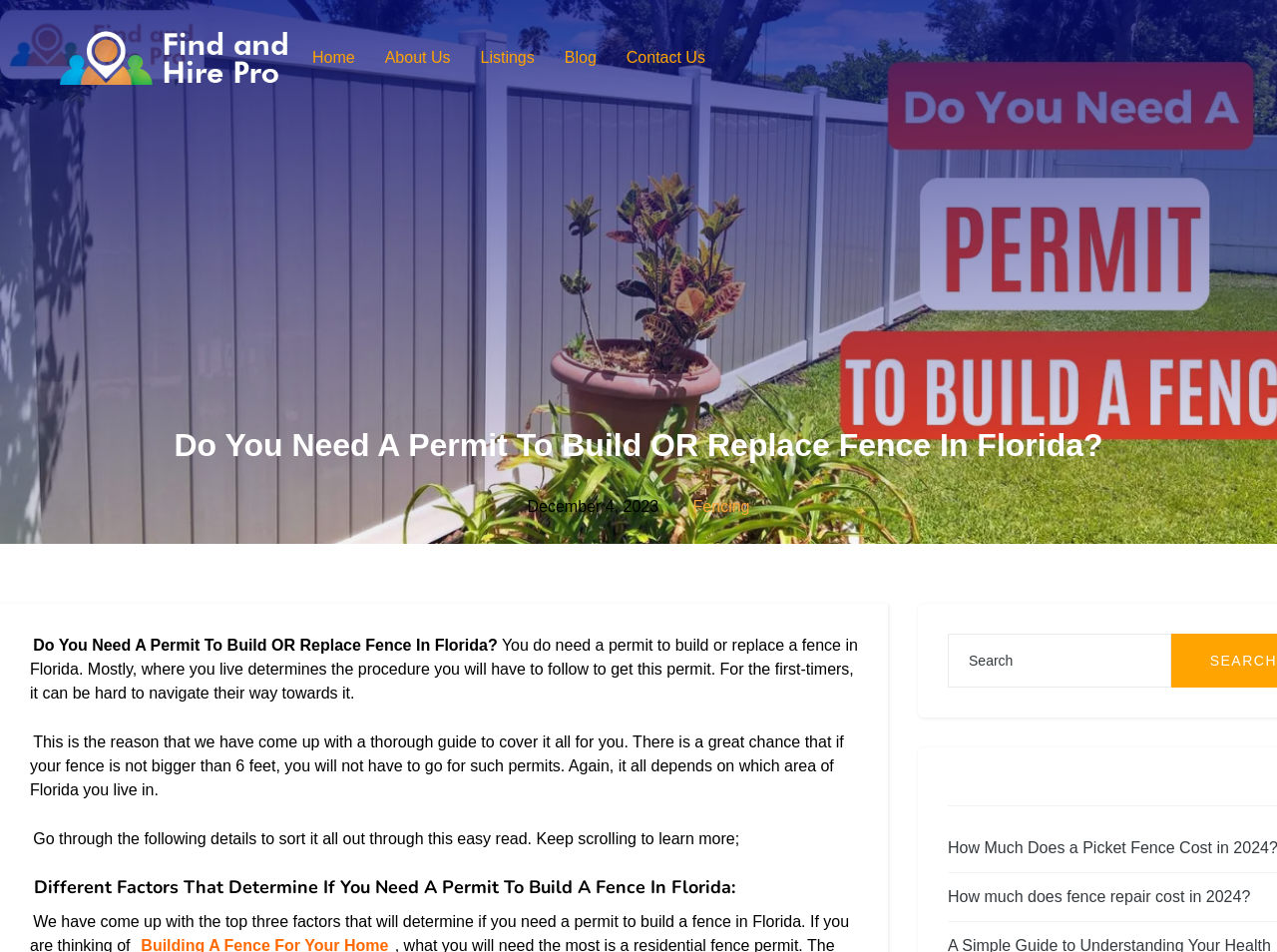What is the date of the blog post?
Answer with a single word or phrase by referring to the visual content.

December 4, 2023